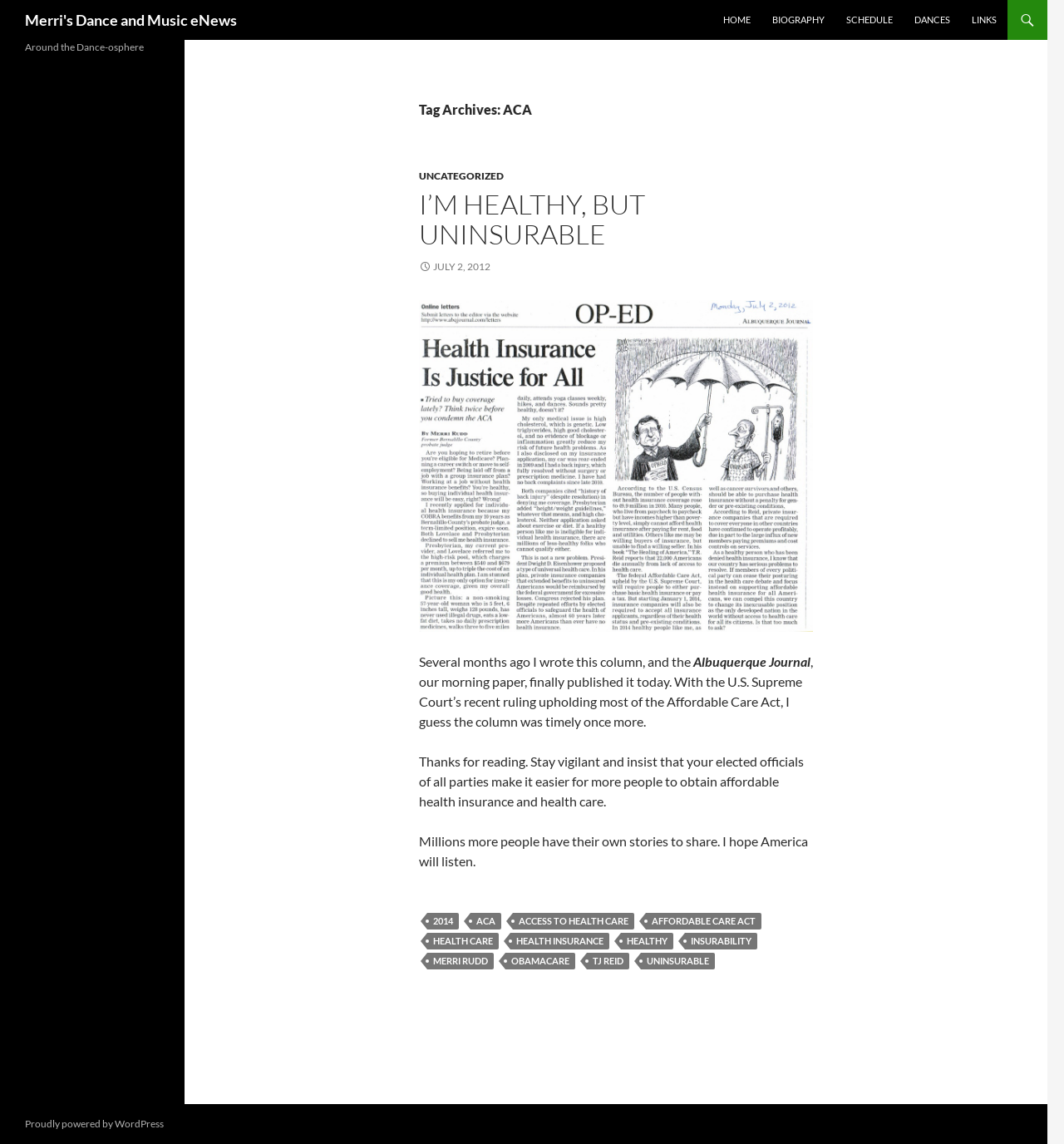Identify the coordinates of the bounding box for the element that must be clicked to accomplish the instruction: "check links".

[0.904, 0.0, 0.946, 0.035]